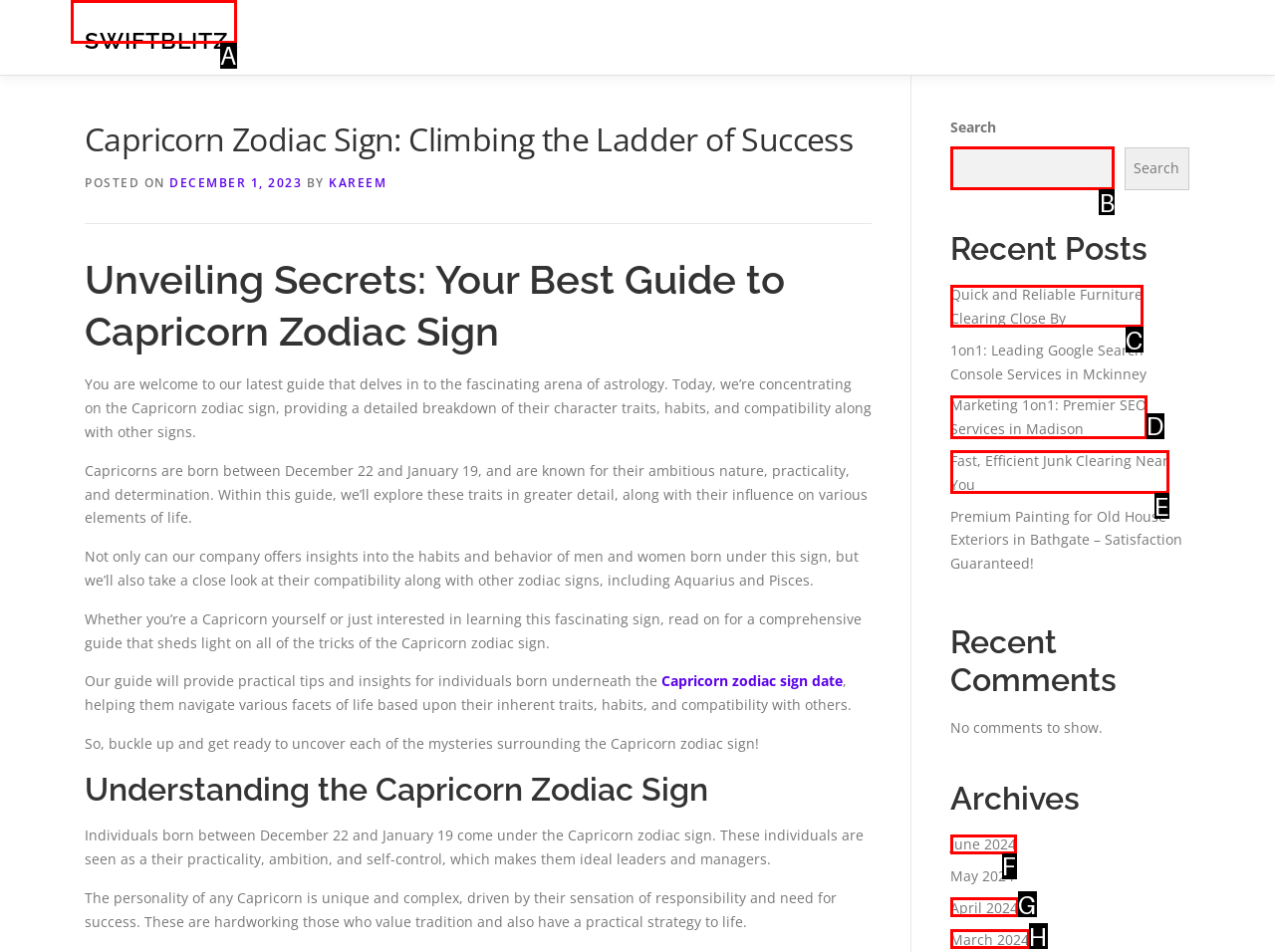From the options presented, which lettered element matches this description: parent_node: Search name="s"
Reply solely with the letter of the matching option.

B